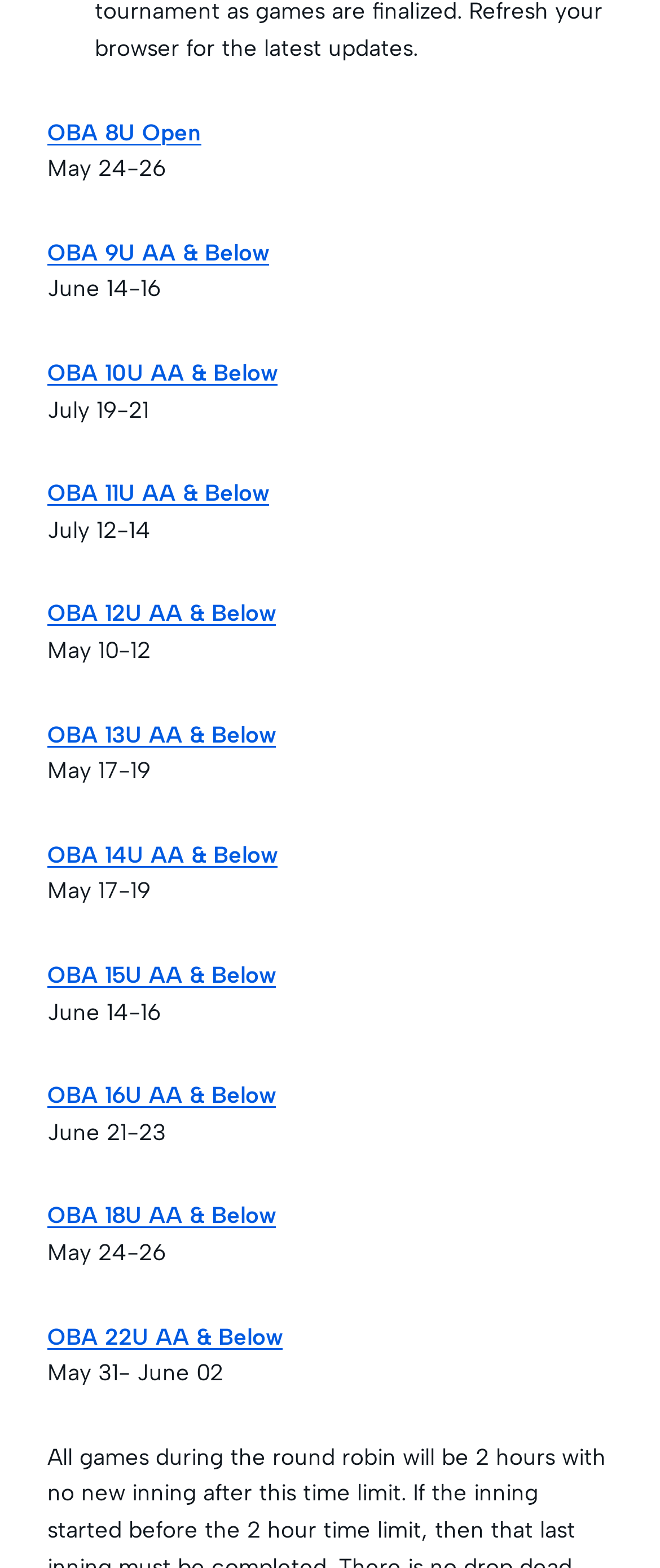What is the earliest date range mentioned on this webpage?
Based on the image, give a concise answer in the form of a single word or short phrase.

May 10-12